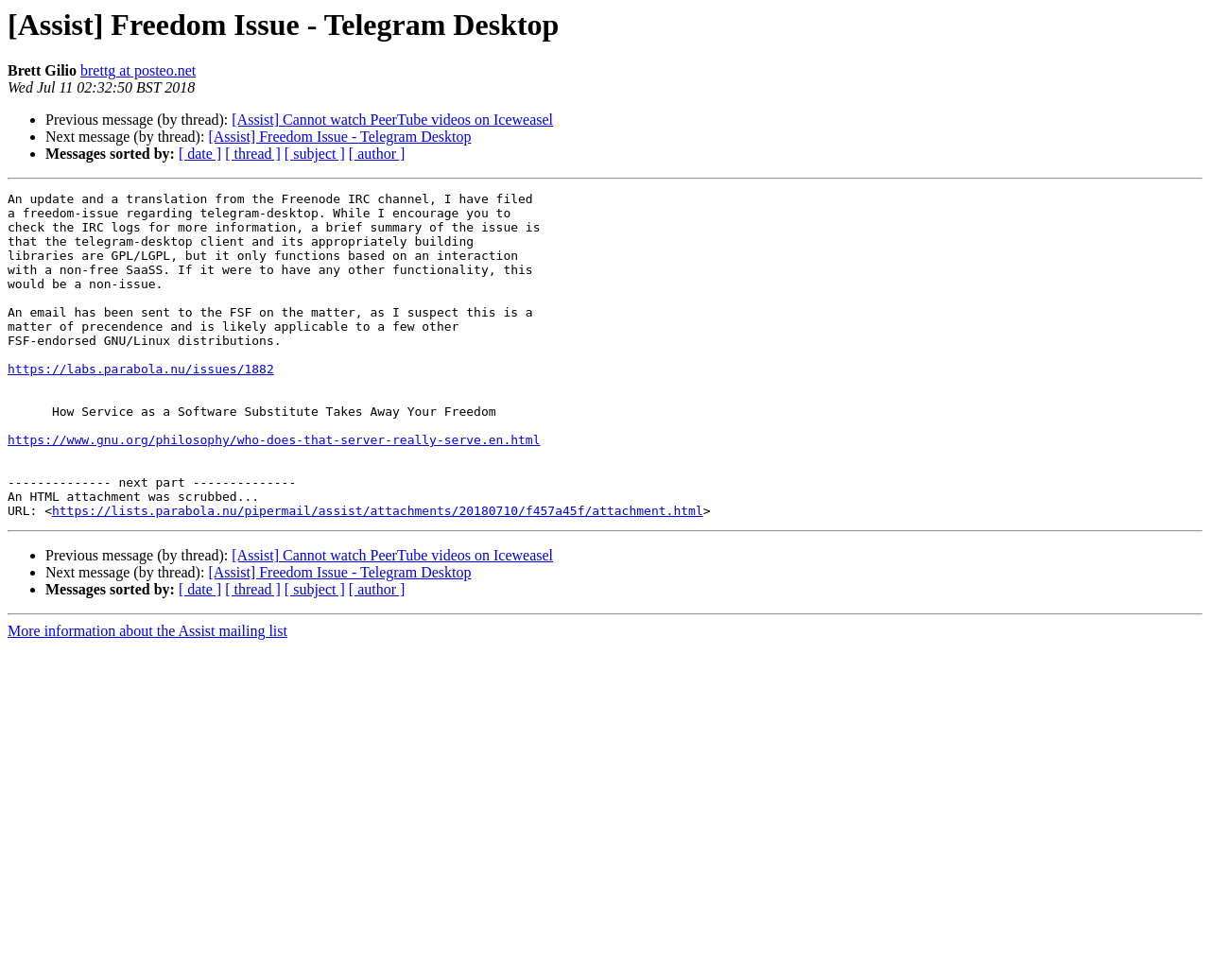Please specify the bounding box coordinates of the area that should be clicked to accomplish the following instruction: "View previous message in thread". The coordinates should consist of four float numbers between 0 and 1, i.e., [left, top, right, bottom].

[0.192, 0.114, 0.457, 0.131]